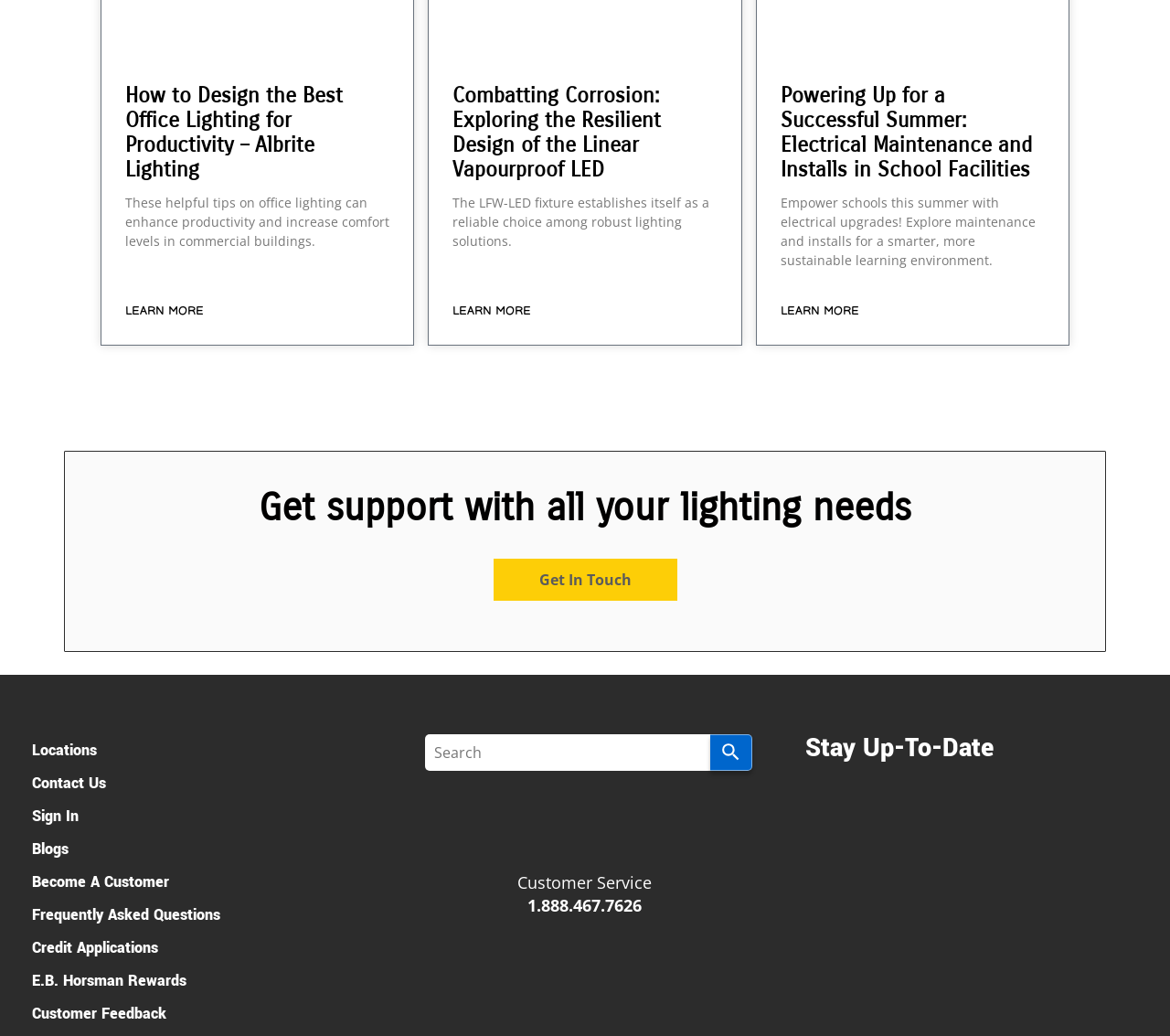Please identify the bounding box coordinates of the area that needs to be clicked to fulfill the following instruction: "Follow on LinkedIn."

[0.432, 0.783, 0.456, 0.8]